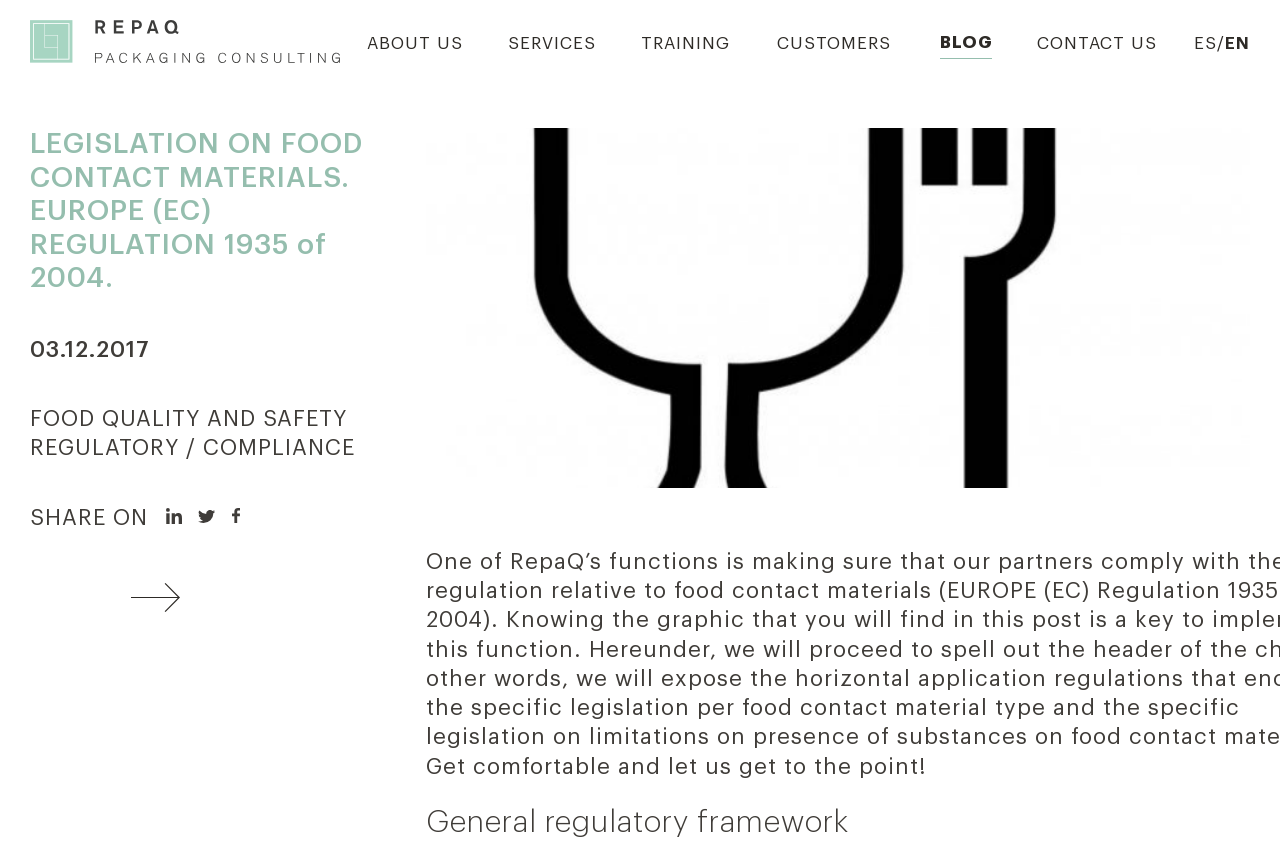Show the bounding box coordinates of the element that should be clicked to complete the task: "Visit BLOG".

[0.734, 0.039, 0.775, 0.07]